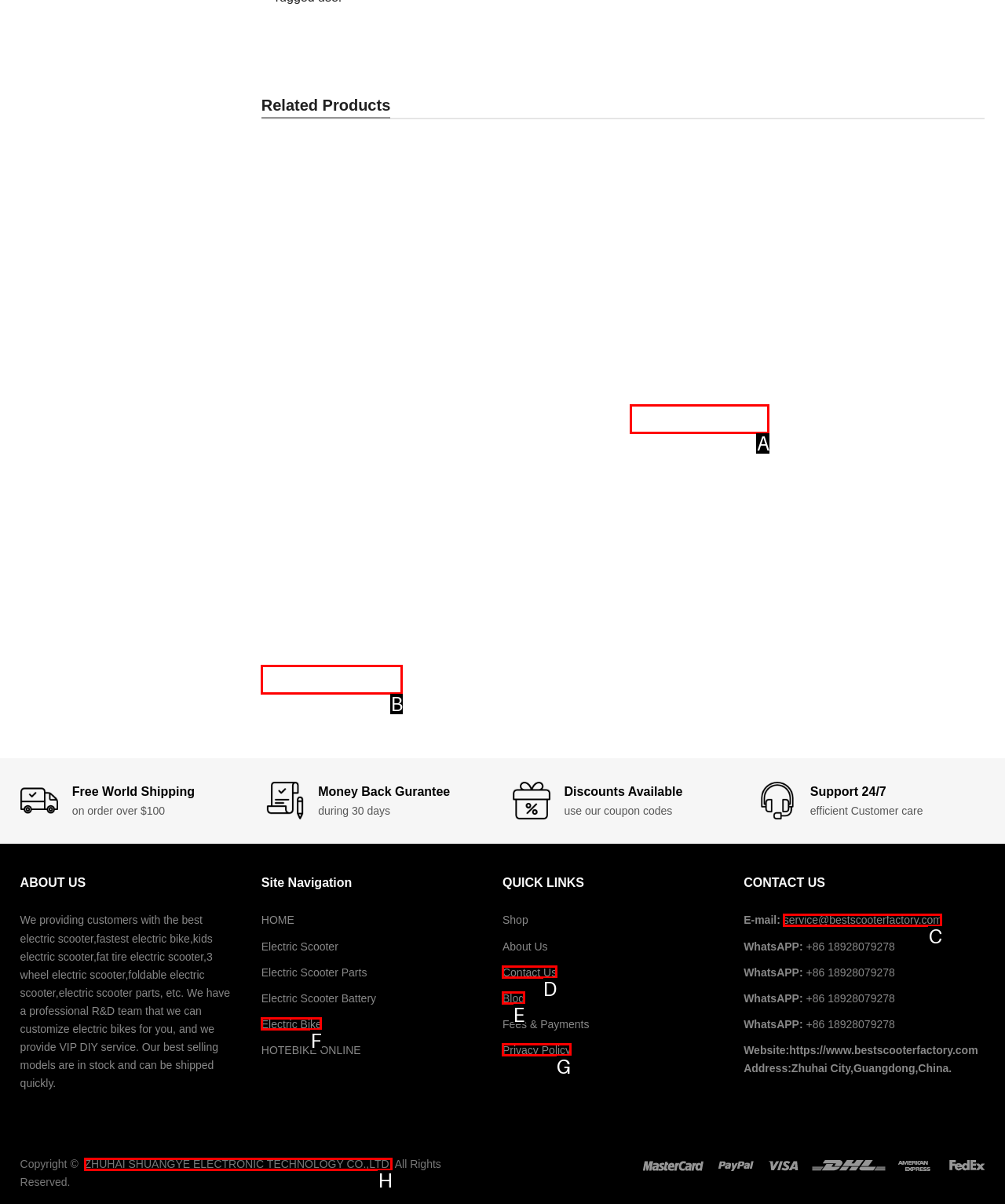Using the description: ZHUHAI SHUANGYE ELECTRONIC TECHNOLOGY CO.,LTD., find the best-matching HTML element. Indicate your answer with the letter of the chosen option.

H